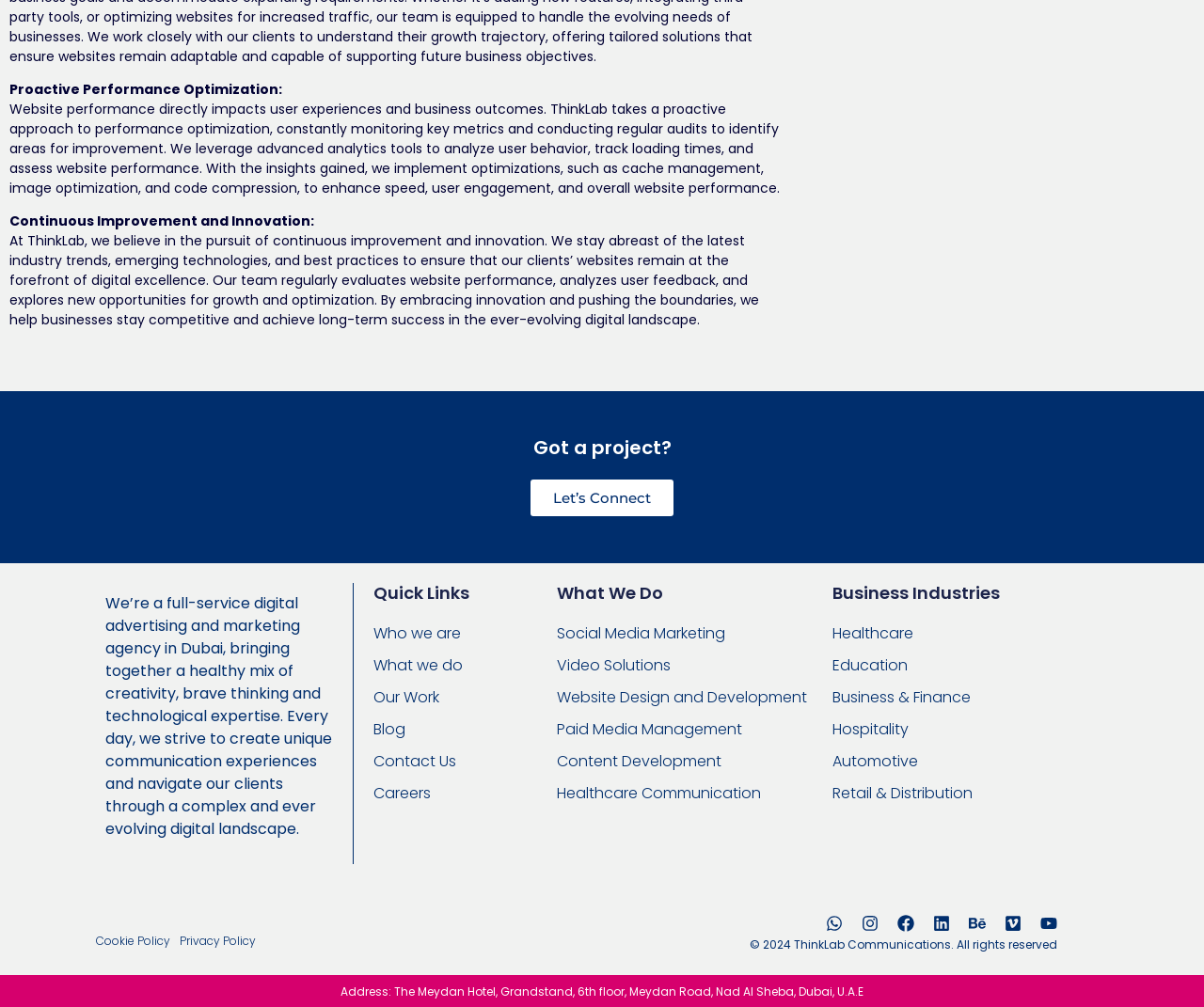Using the element description: "aria-label="Open Library Publishing Platform"", determine the bounding box coordinates. The coordinates should be in the format [left, top, right, bottom], with values between 0 and 1.

None